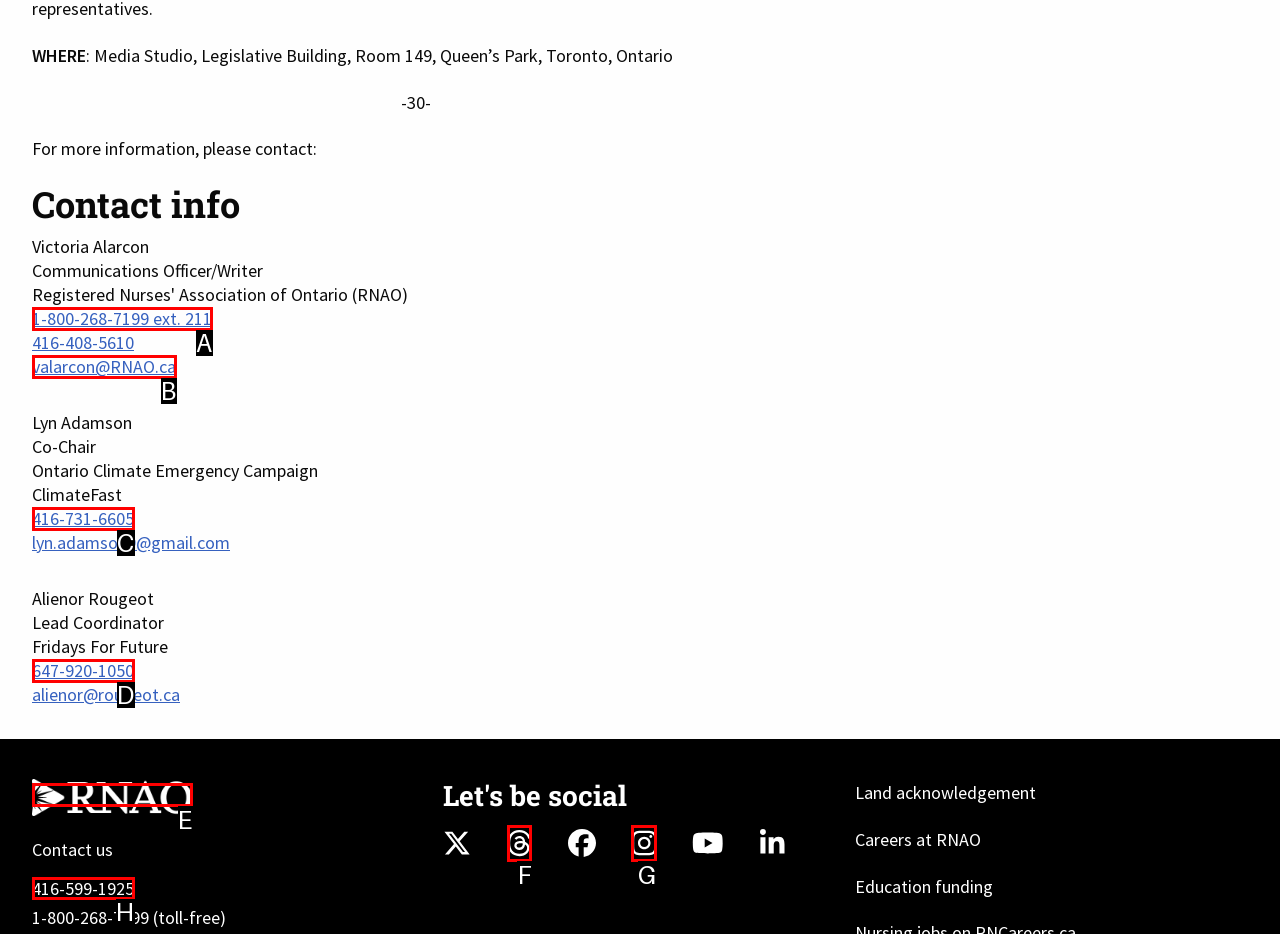To achieve the task: Call the Registered Nurses Association of Ontario, indicate the letter of the correct choice from the provided options.

H